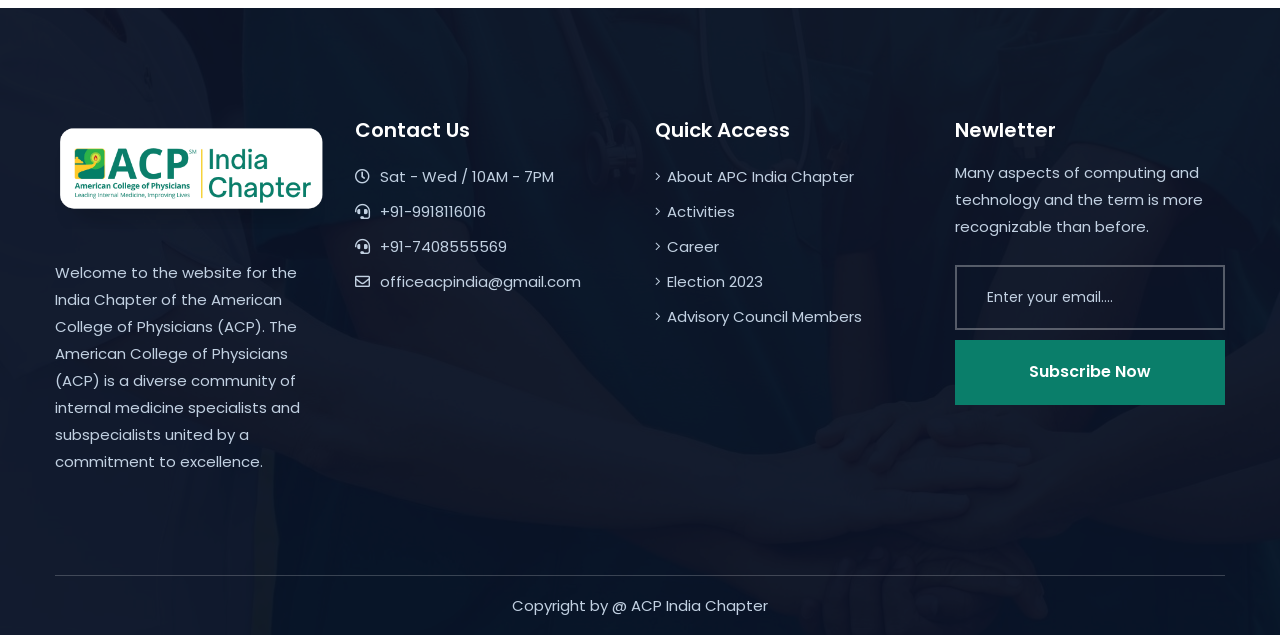Identify the bounding box of the UI component described as: "Subscribe Now".

[0.746, 0.535, 0.957, 0.637]